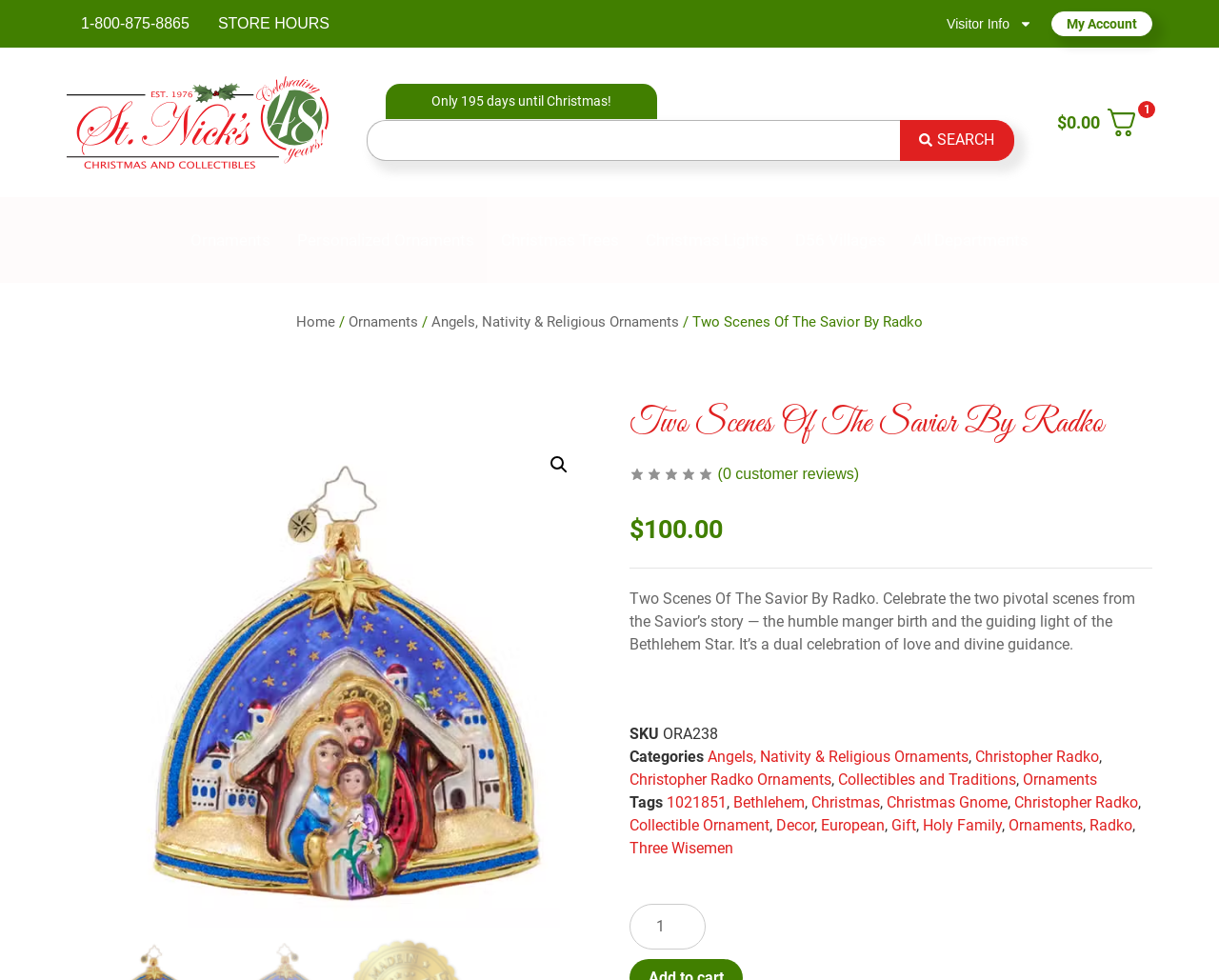What is the SKU of the product?
Answer the question with as much detail as you can, using the image as a reference.

I found the answer by looking at the static text element with the text 'ORA238' which is likely to be the SKU of the product.